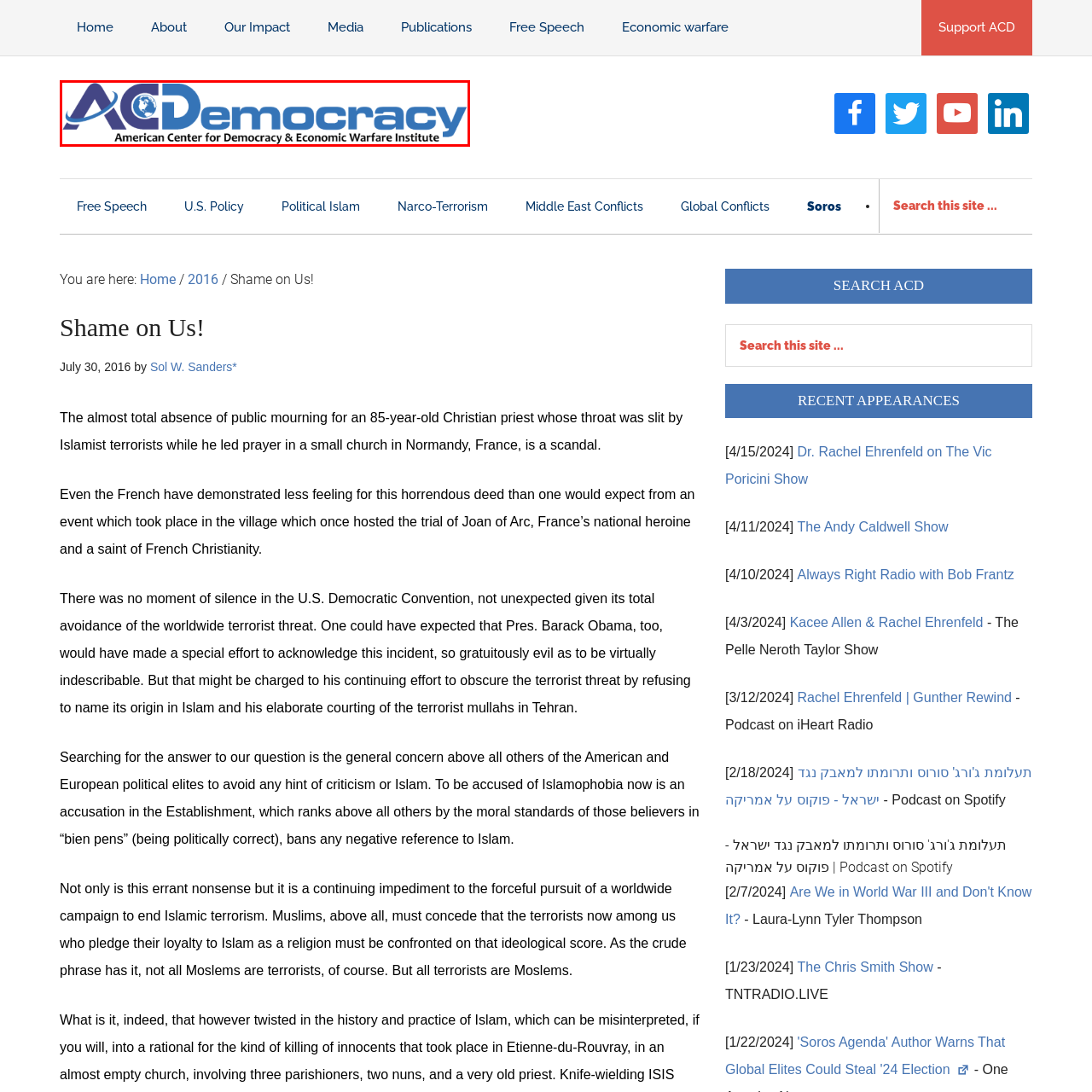Focus on the content within the red box and provide a succinct answer to this question using just one word or phrase: 
What is the focus of the American Center for Democracy?

Promoting democratic values and addressing economic warfare